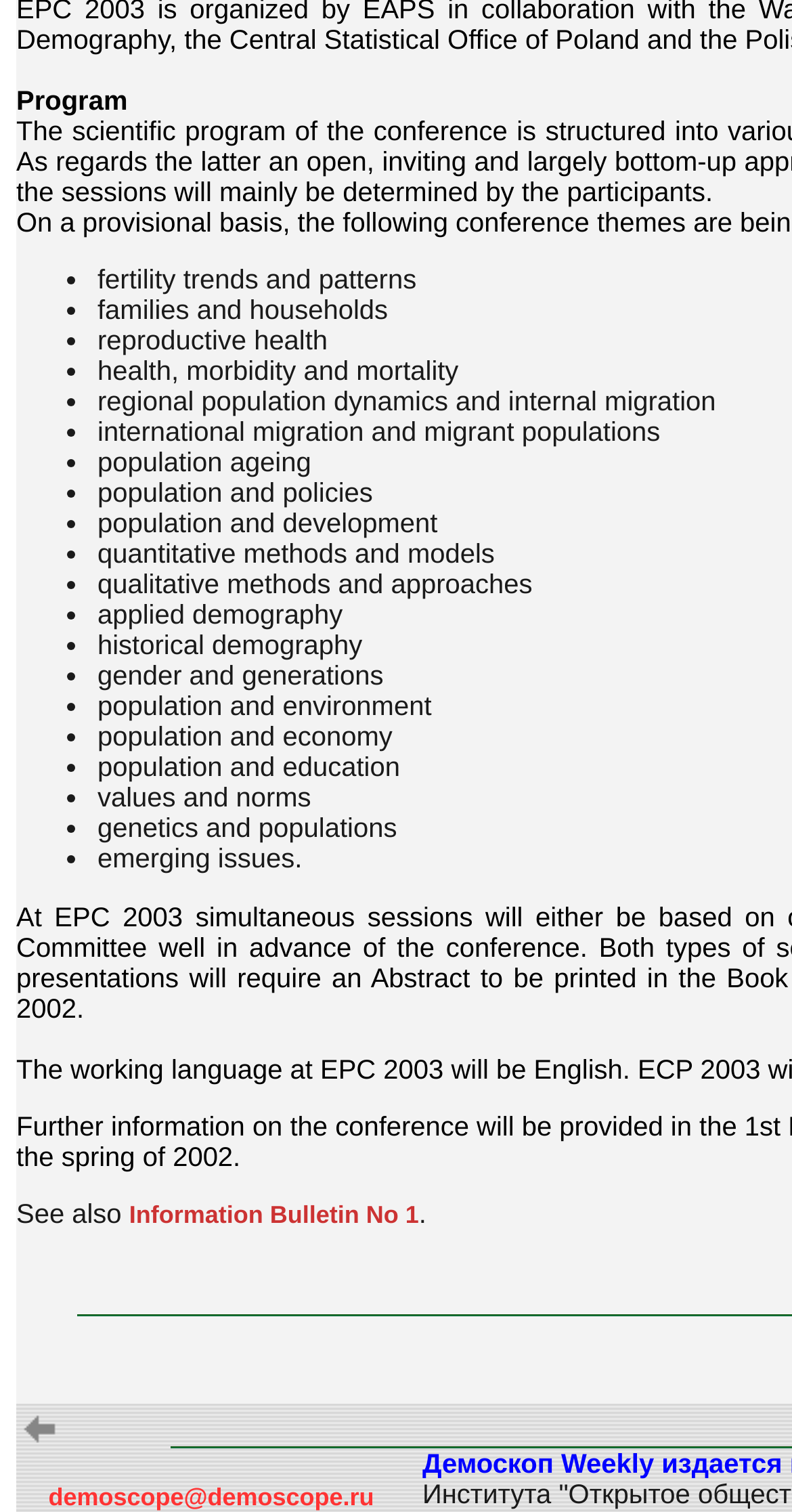What is the button at the bottom left of the page?
Please provide an in-depth and detailed response to the question.

The button at the bottom left of the page is 'Вернуться назад' which is indicated by the LayoutTableCell element at coordinates [0.021, 0.929, 0.098, 0.958] and the link element at coordinates [0.021, 0.942, 0.077, 0.96].